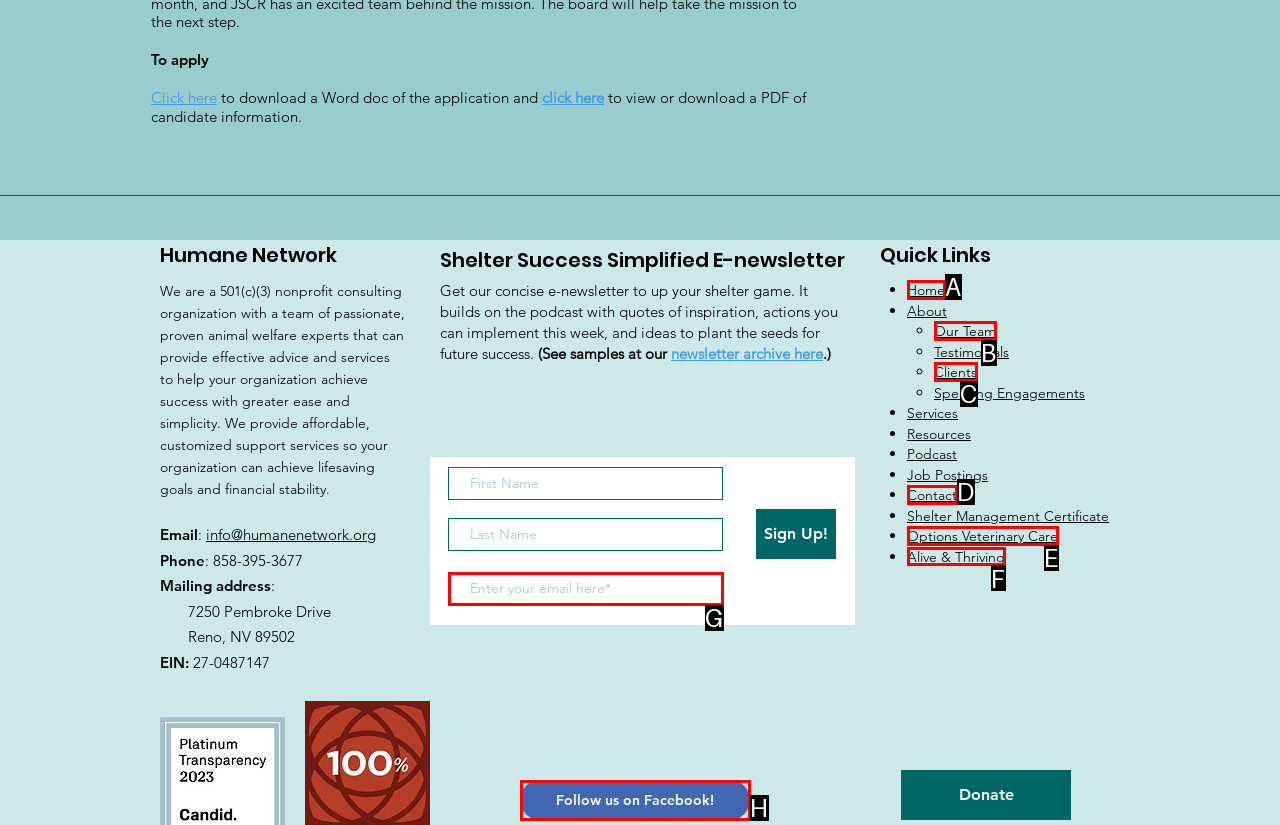From the given choices, identify the element that matches: Options Veterinary Care
Answer with the letter of the selected option.

E